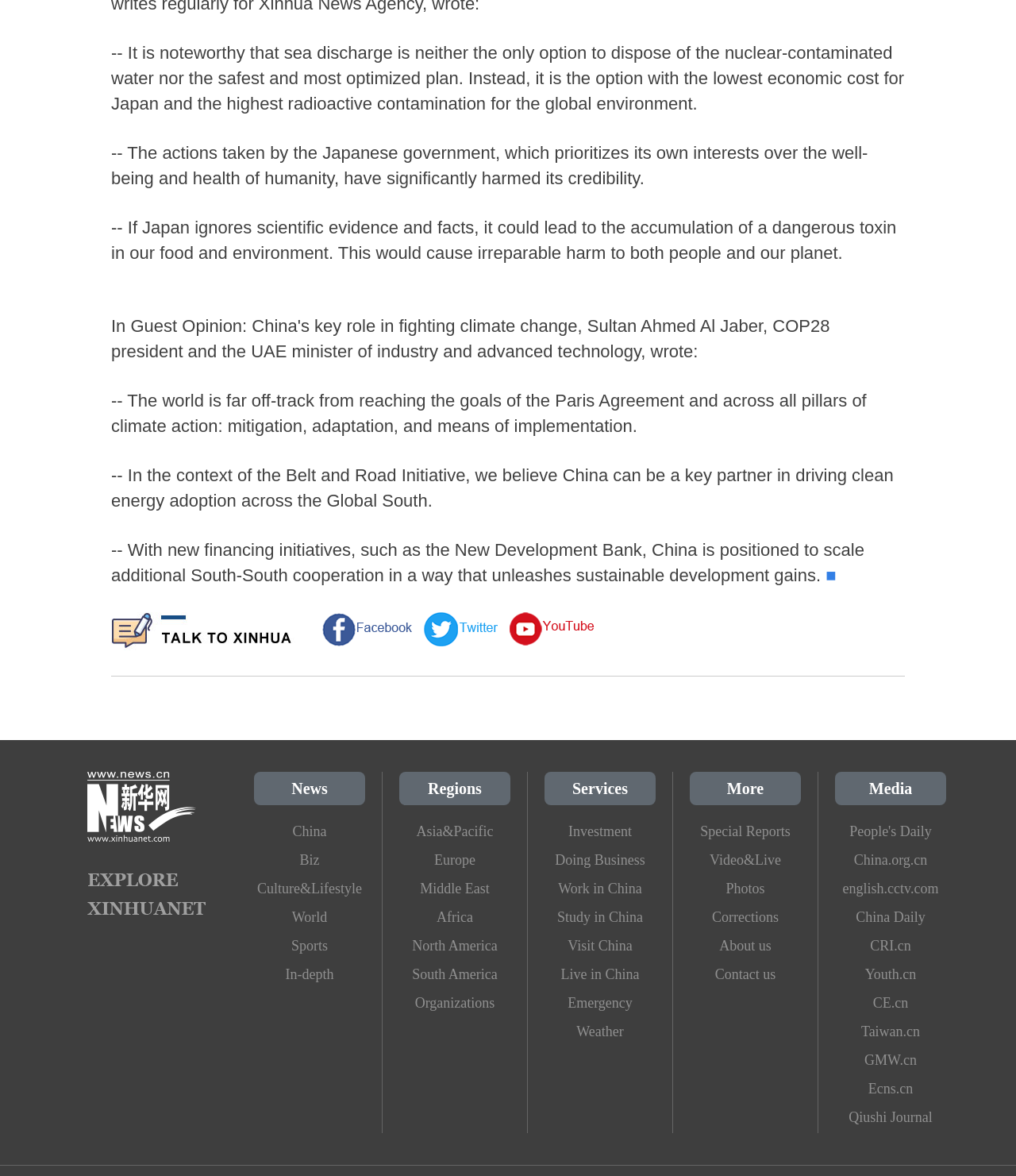What is the main topic of the article?
Provide a short answer using one word or a brief phrase based on the image.

Nuclear-contaminated water